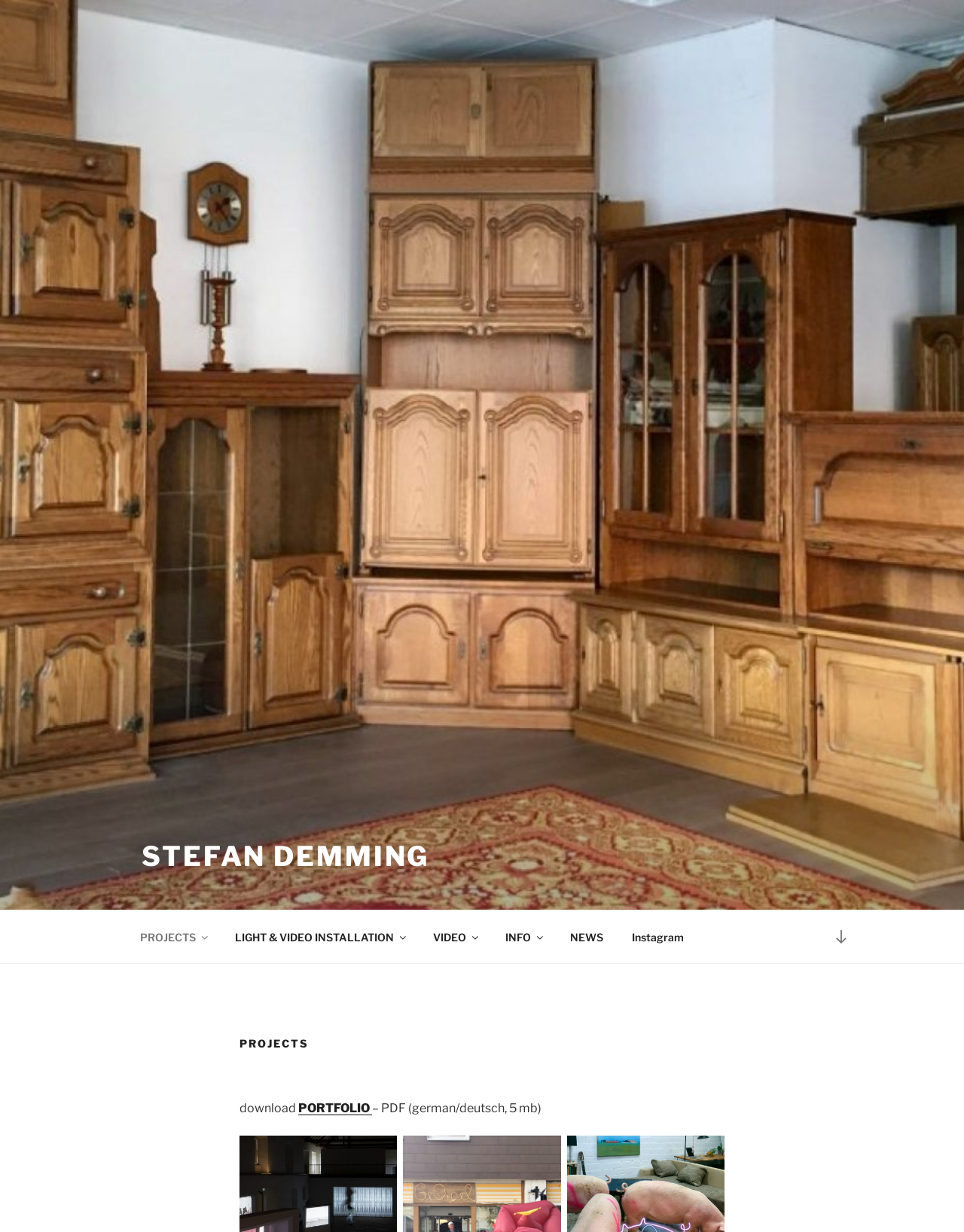Please identify the bounding box coordinates of the element that needs to be clicked to execute the following command: "view light and video installation". Provide the bounding box using four float numbers between 0 and 1, formatted as [left, top, right, bottom].

[0.23, 0.745, 0.433, 0.775]